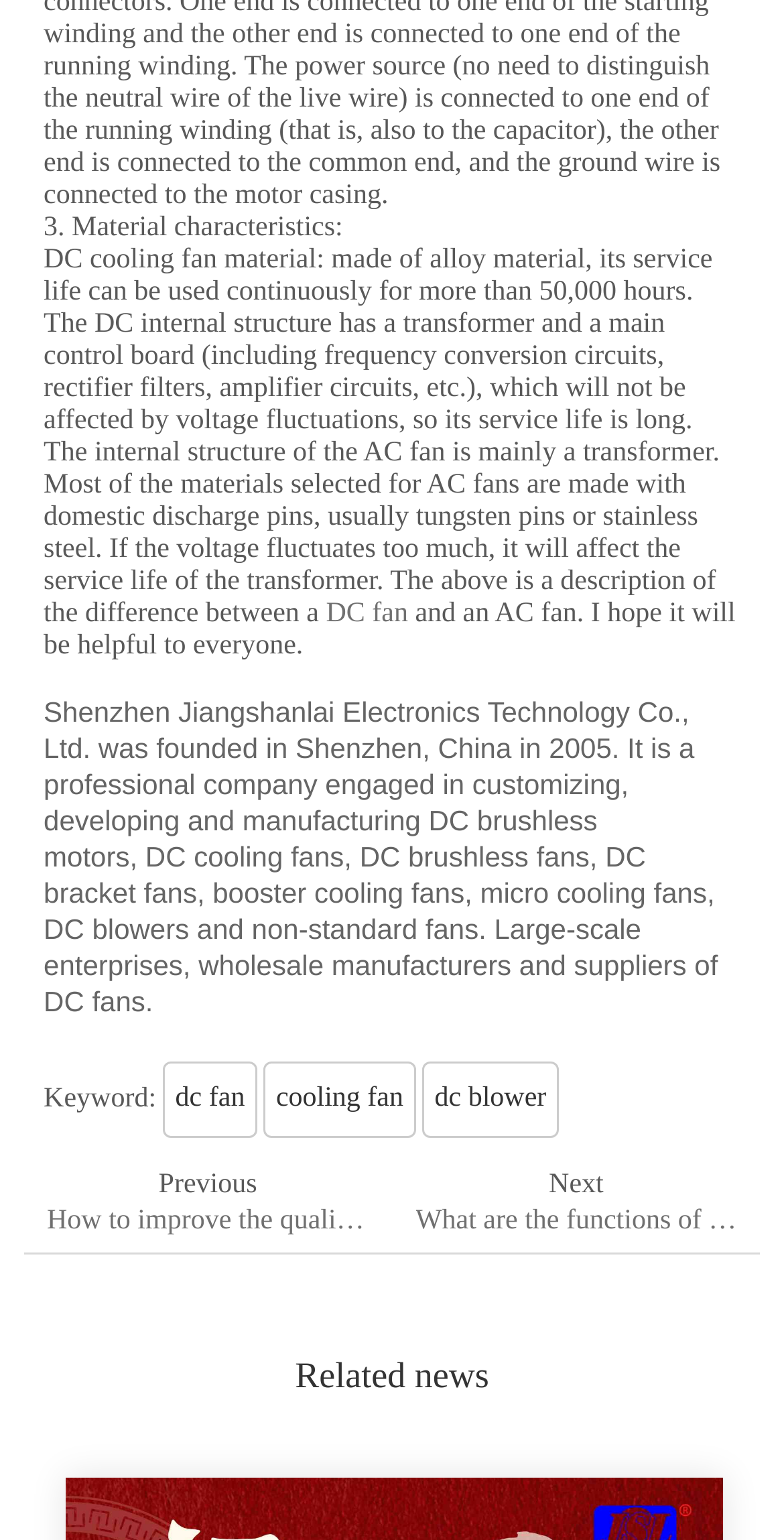What is the service life of a DC cooling fan?
Please use the image to provide a one-word or short phrase answer.

More than 50,000 hours